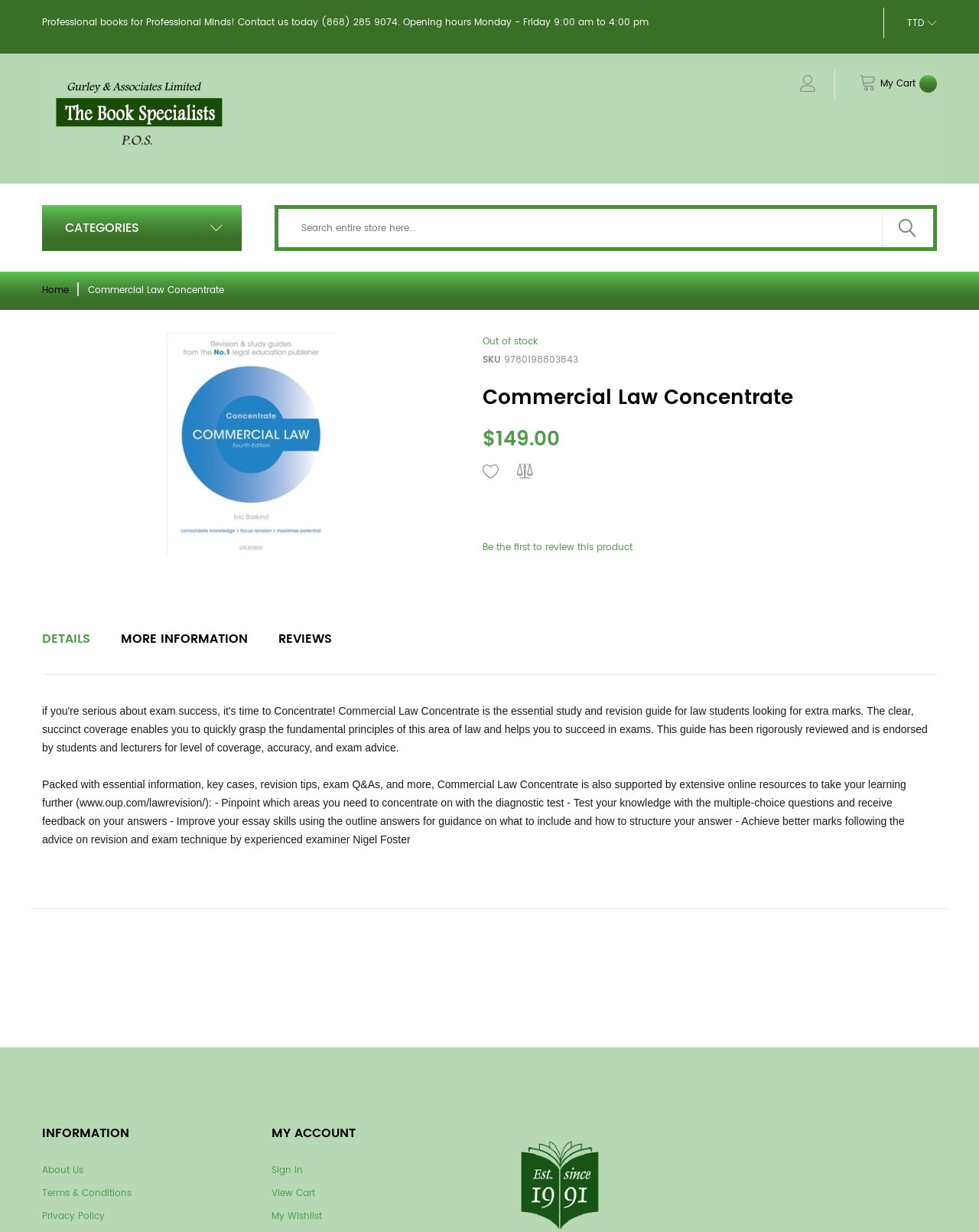Please determine the bounding box coordinates of the element's region to click in order to carry out the following instruction: "Review this product". The coordinates should be four float numbers between 0 and 1, i.e., [left, top, right, bottom].

[0.493, 0.439, 0.646, 0.45]